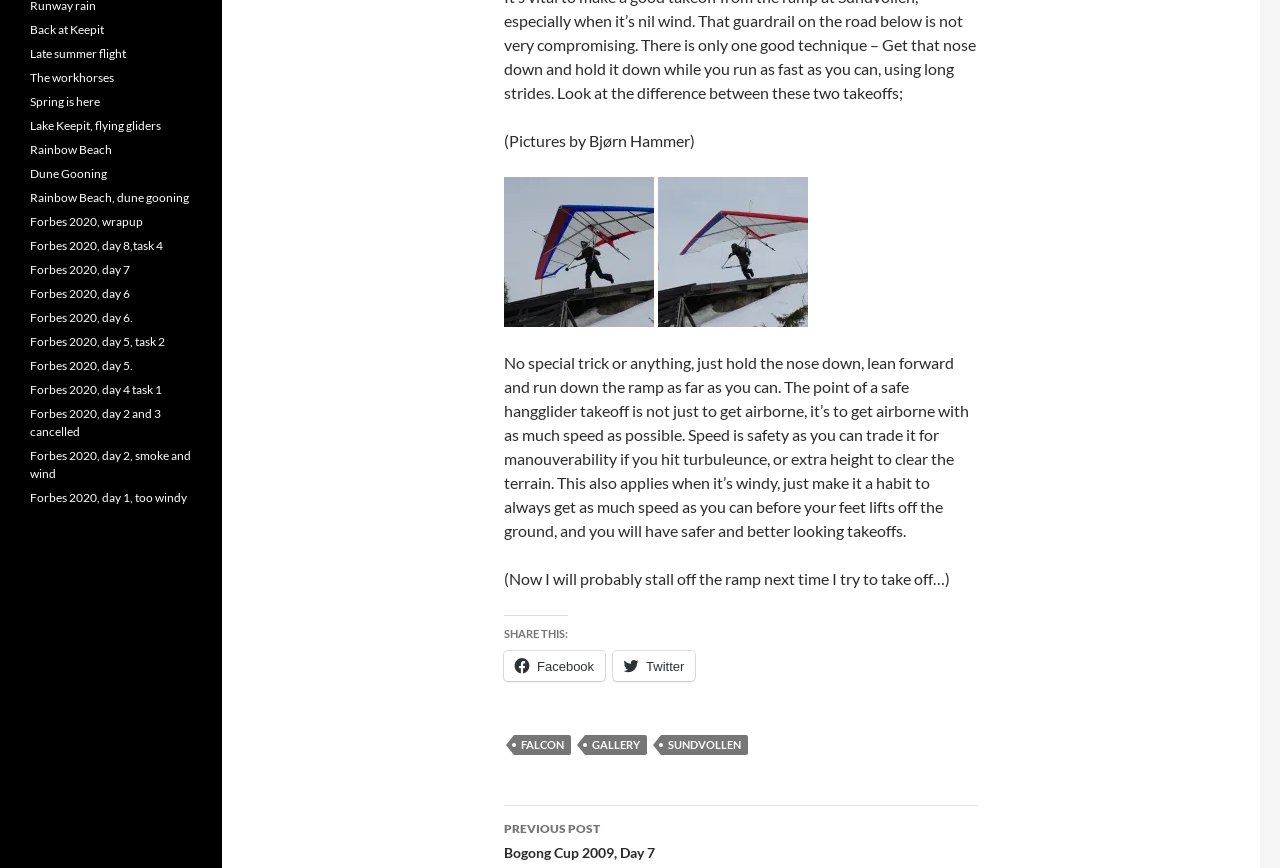Given the description of a UI element: "Forbes 2020, day 8,task 4", identify the bounding box coordinates of the matching element in the webpage screenshot.

[0.023, 0.274, 0.127, 0.291]